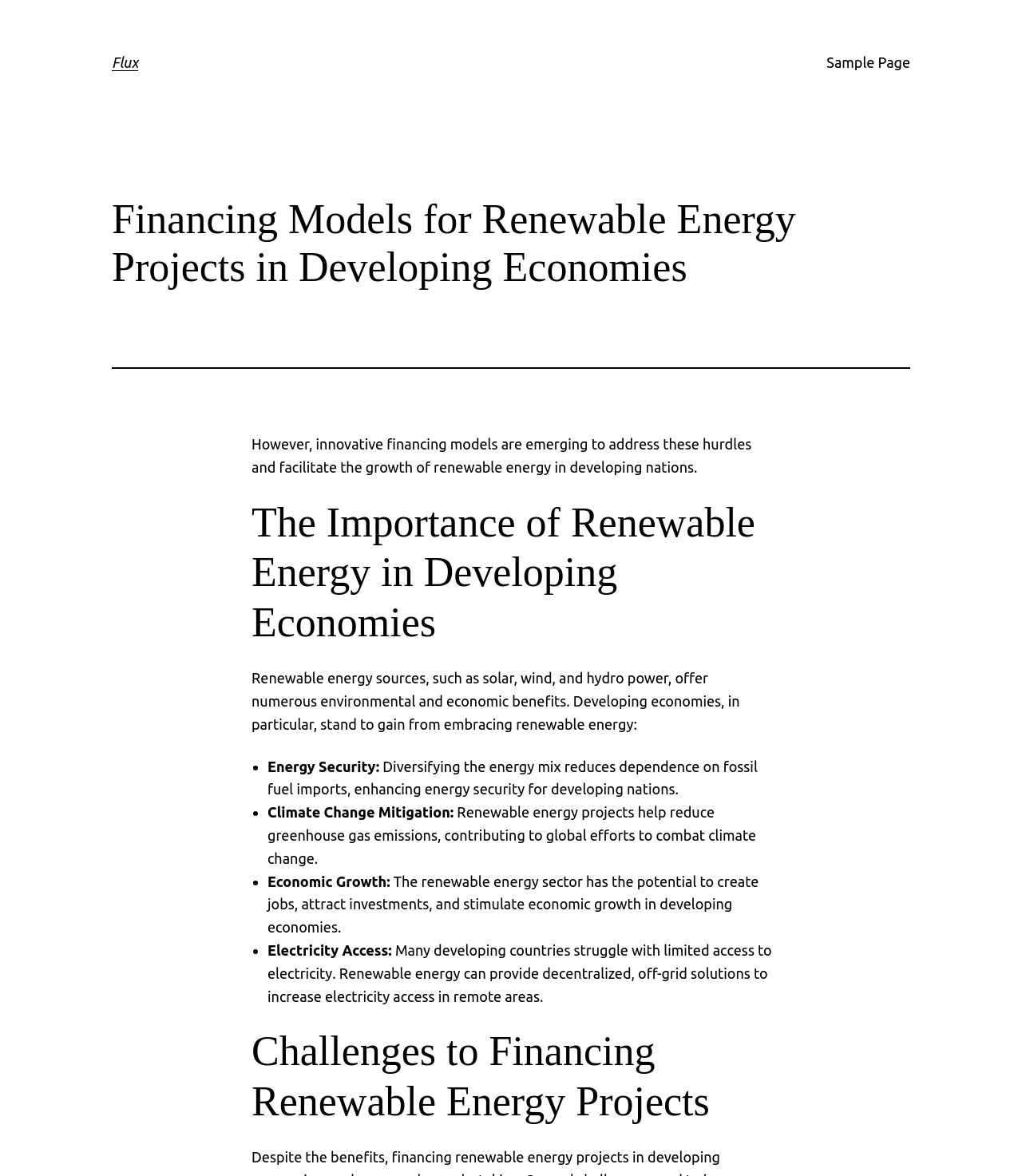What are the benefits of renewable energy in developing economies?
Give a one-word or short phrase answer based on the image.

Energy Security, Climate Change Mitigation, Economic Growth, Electricity Access